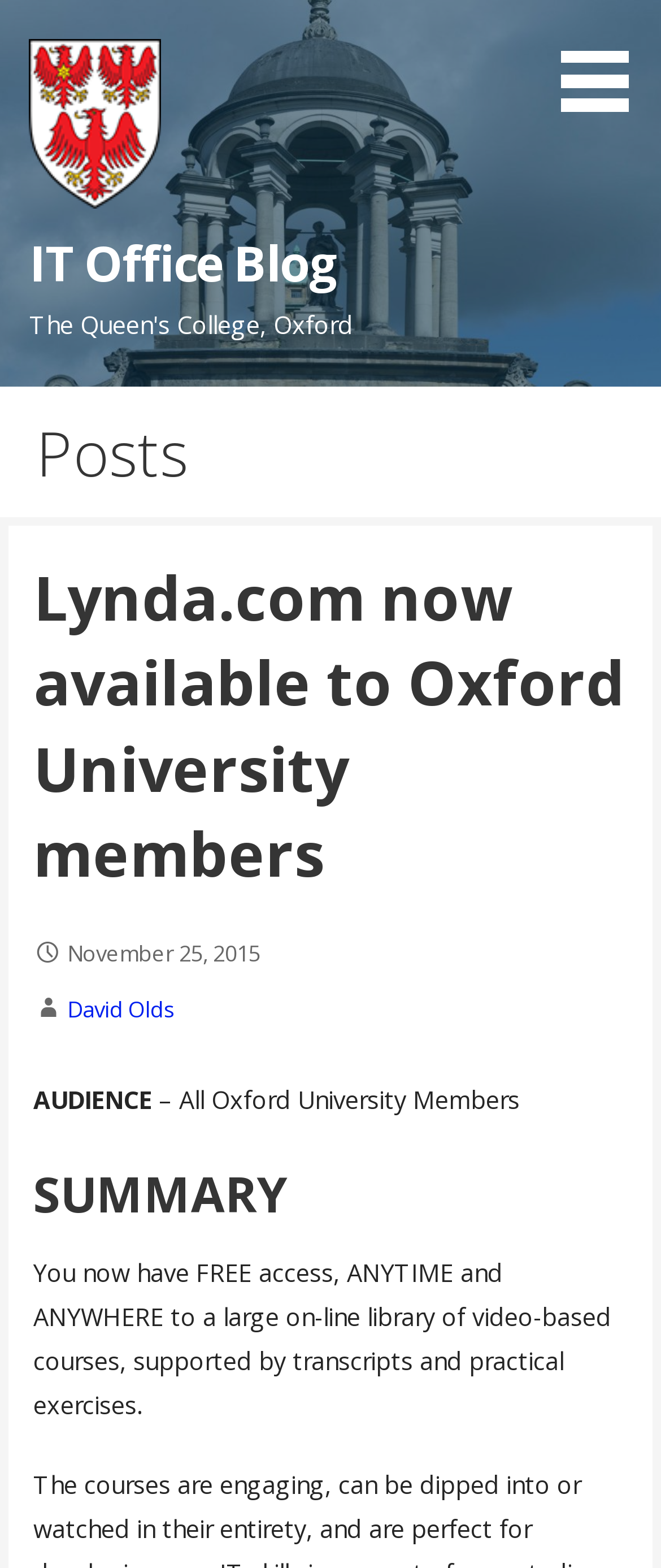Give a concise answer of one word or phrase to the question: 
What is the topic of the post?

Lynda.com